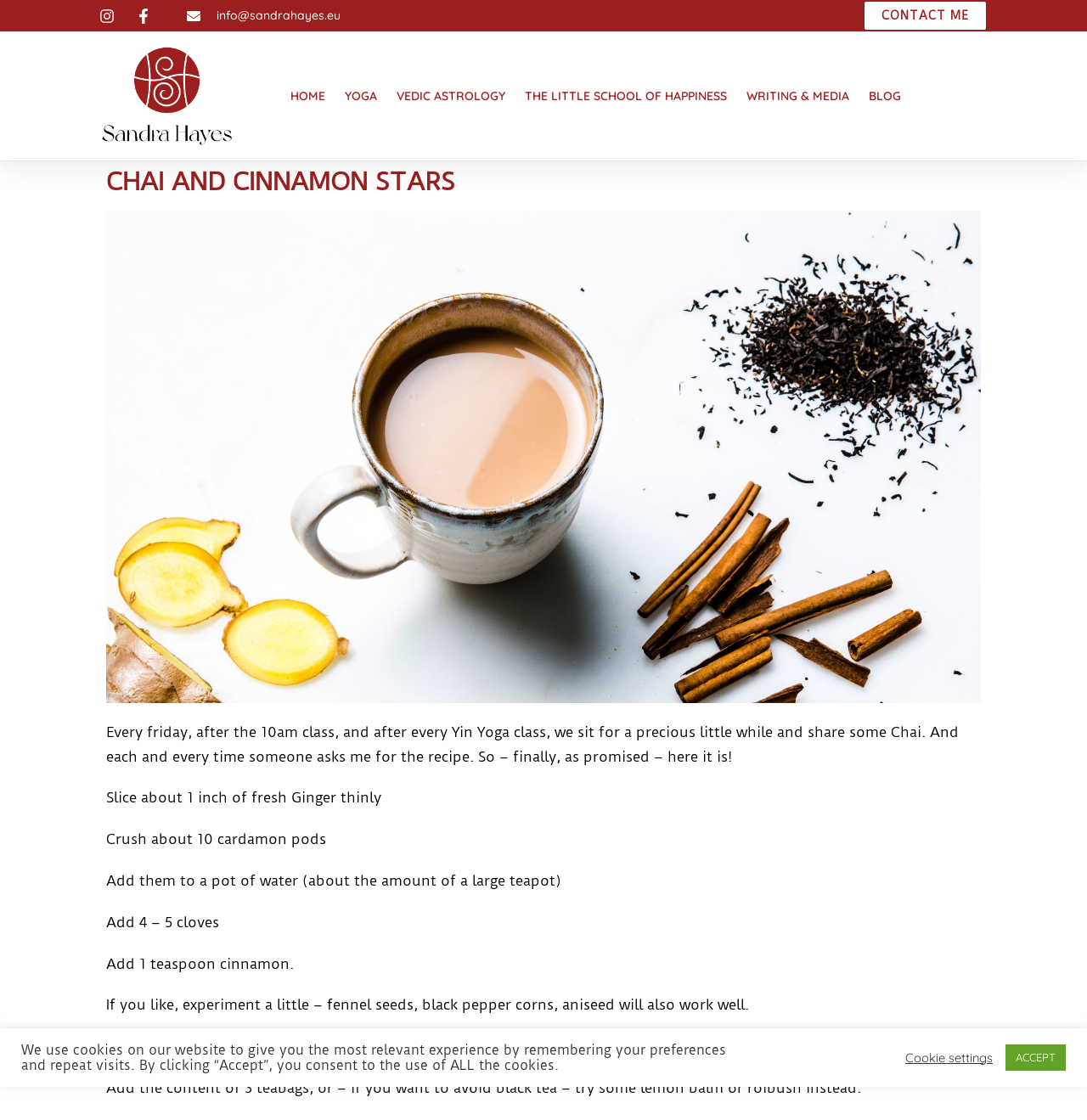Locate the bounding box coordinates of the clickable area to execute the instruction: "Check the BLOG". Provide the coordinates as four float numbers between 0 and 1, represented as [left, top, right, bottom].

[0.792, 0.068, 0.836, 0.103]